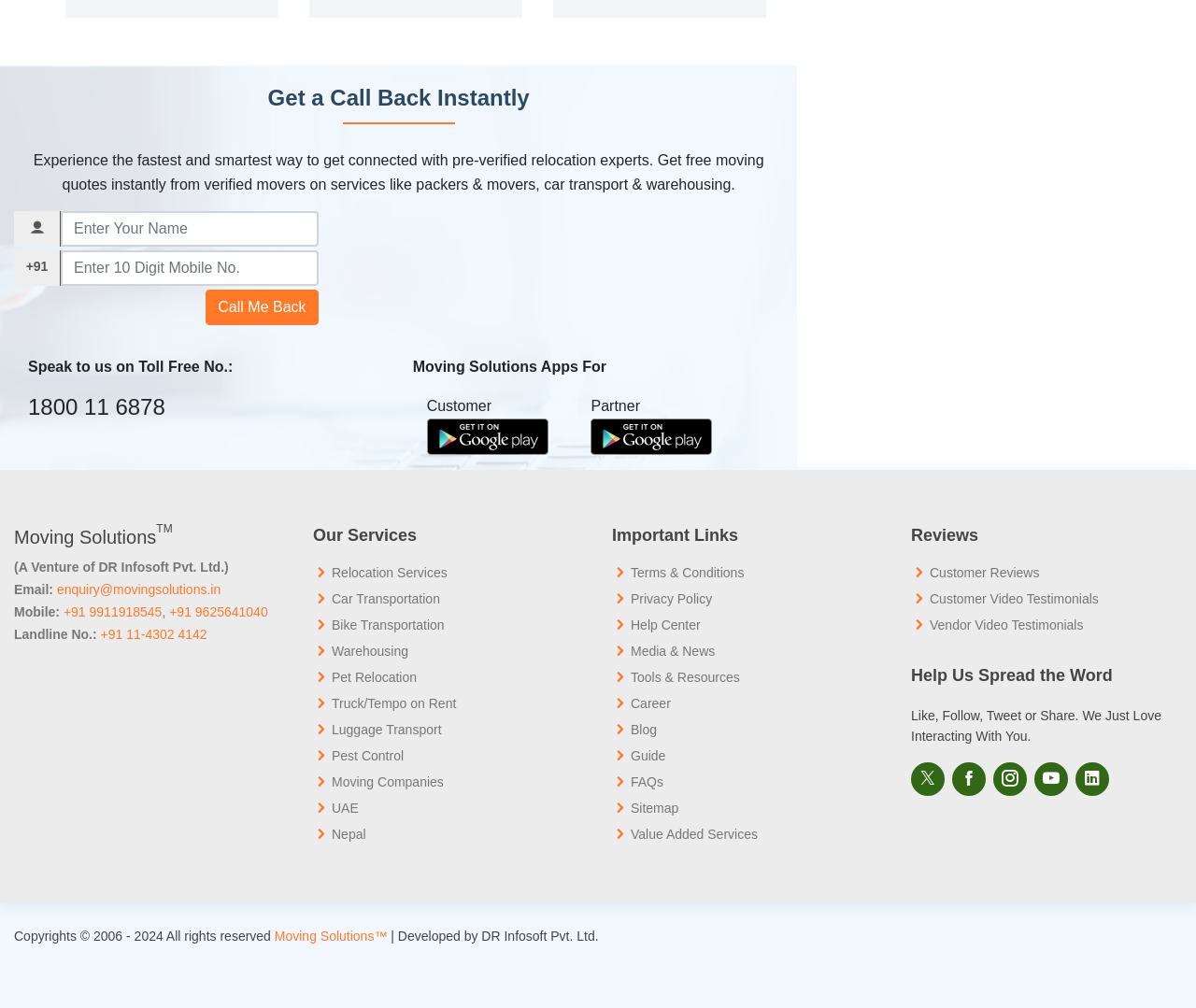Bounding box coordinates are to be given in the format (top-left x, top-left y, bottom-right x, bottom-right y). All values must be floating point numbers between 0 and 1. Provide the bounding box coordinate for the UI element described as: Instagram

[0.83, 0.756, 0.858, 0.789]